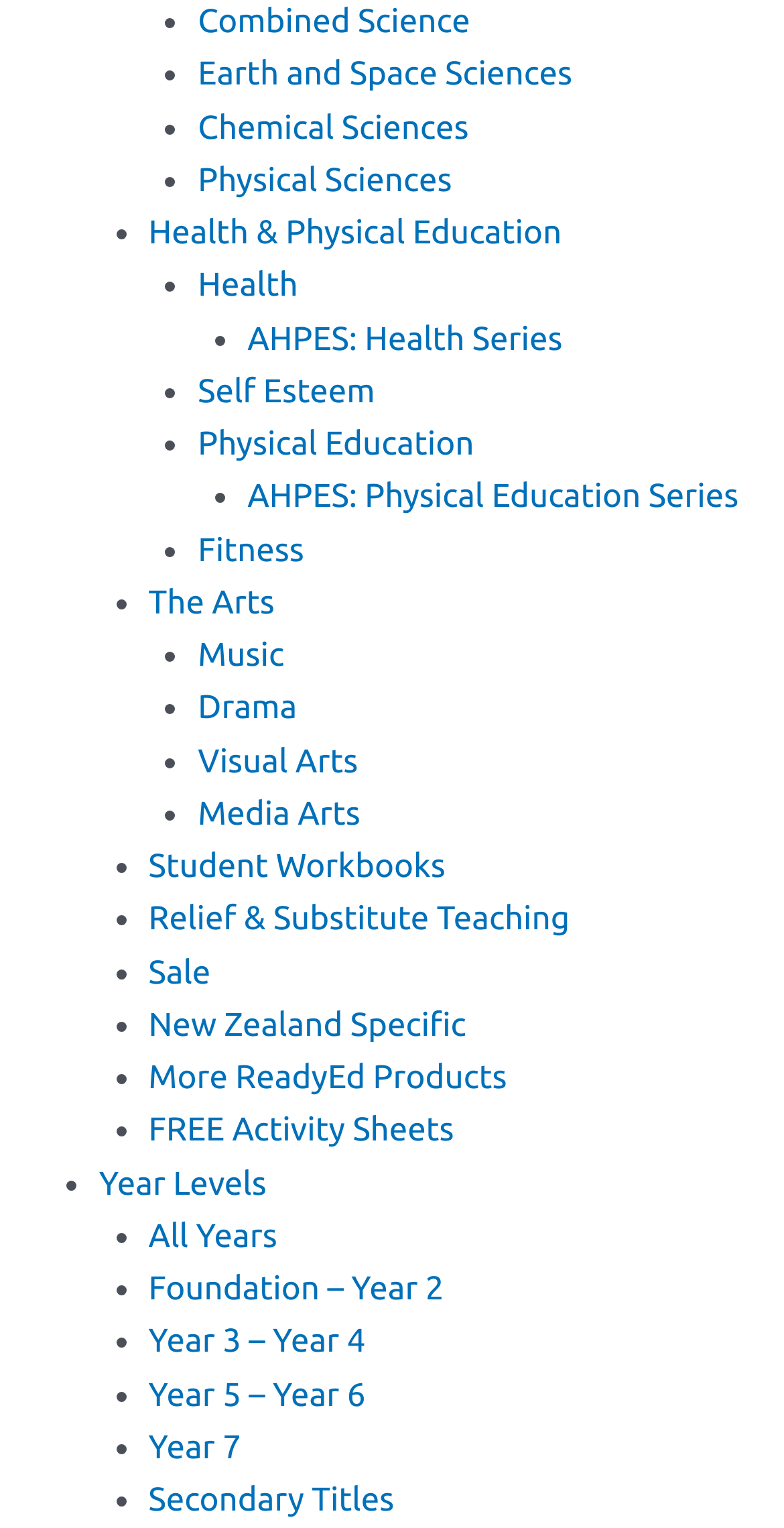Identify the bounding box coordinates of the section to be clicked to complete the task described by the following instruction: "View Health & Physical Education". The coordinates should be four float numbers between 0 and 1, formatted as [left, top, right, bottom].

[0.189, 0.141, 0.717, 0.165]